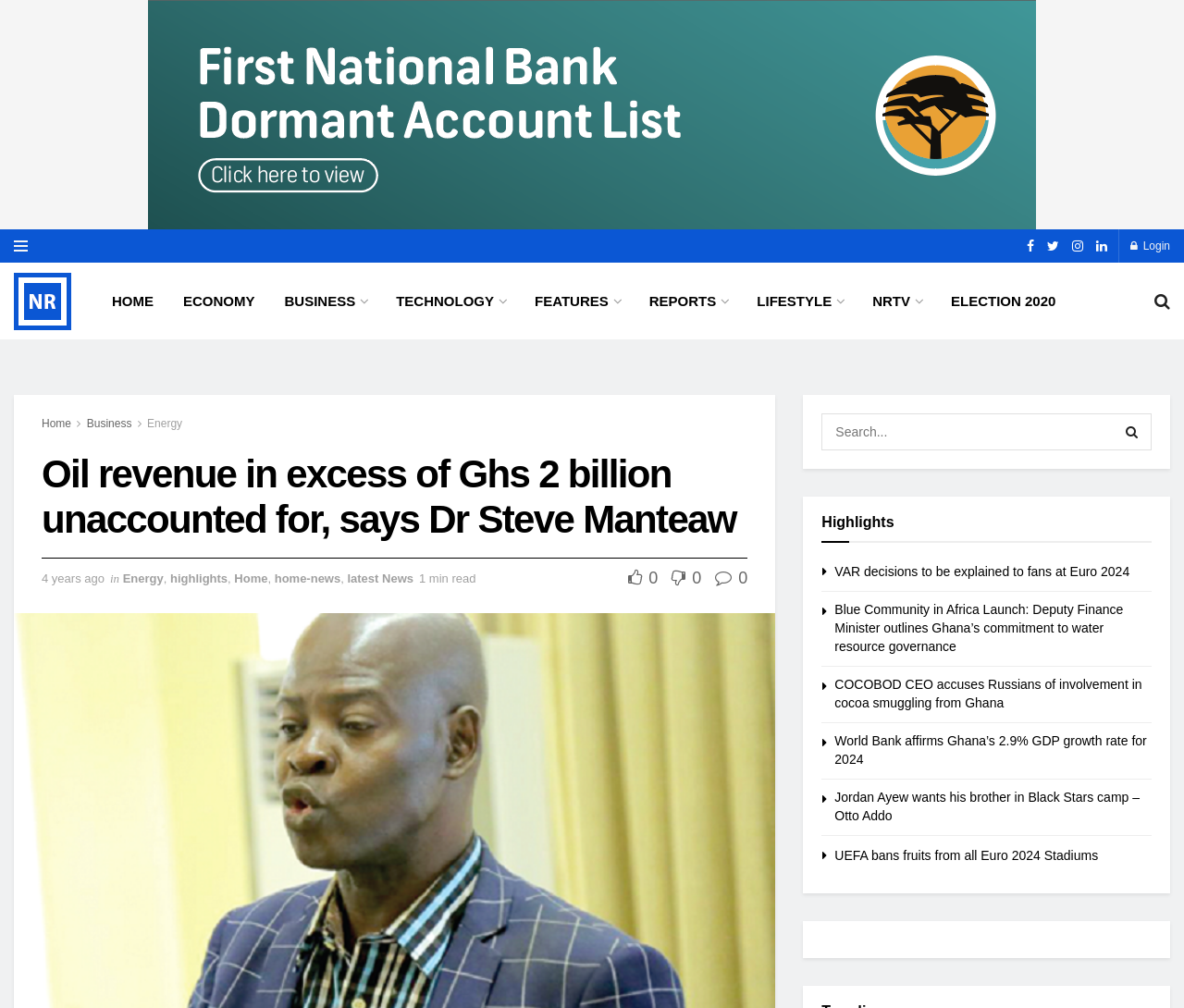Find the bounding box of the UI element described as follows: "Lifestyle".

[0.627, 0.276, 0.724, 0.322]